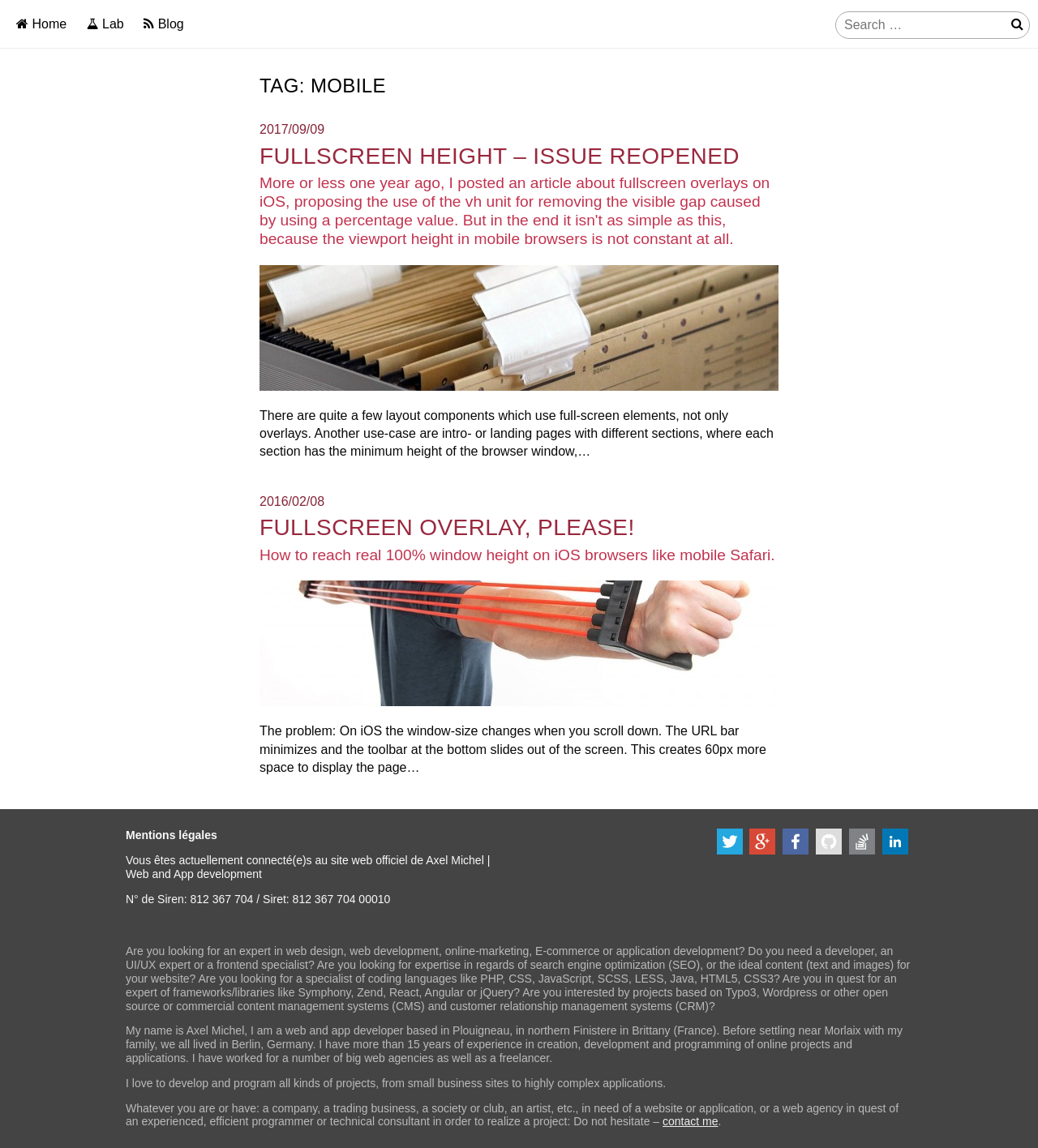Find the bounding box coordinates of the clickable element required to execute the following instruction: "Read the article about FULLSCREEN HEIGHT – ISSUE REOPENED". Provide the coordinates as four float numbers between 0 and 1, i.e., [left, top, right, bottom].

[0.25, 0.124, 0.75, 0.148]